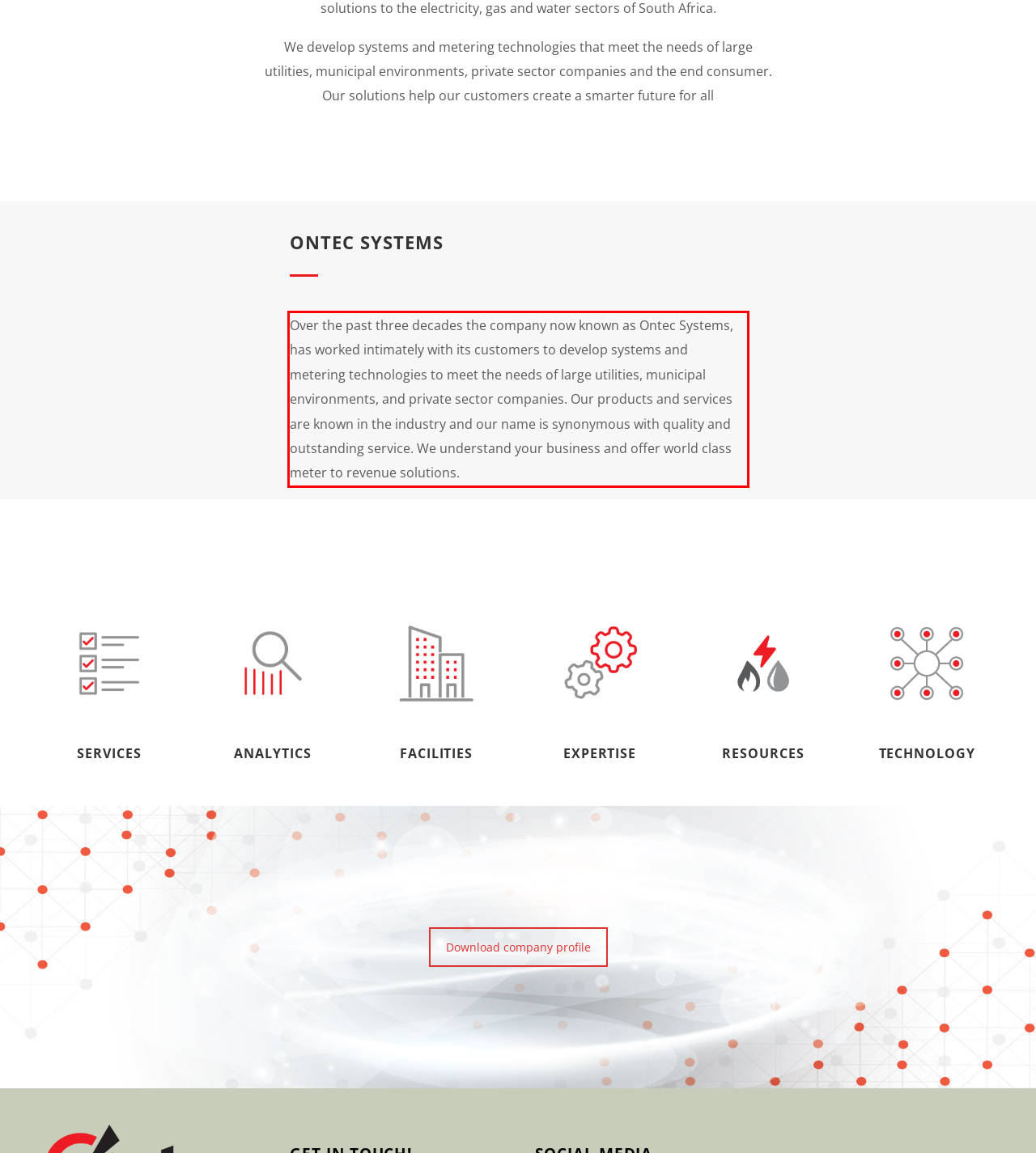Within the screenshot of the webpage, there is a red rectangle. Please recognize and generate the text content inside this red bounding box.

Over the past three decades the company now known as Ontec Systems, has worked intimately with its customers to develop systems and metering technologies to meet the needs of large utilities, municipal environments, and private sector companies. Our products and services are known in the industry and our name is synonymous with quality and outstanding service. We understand your business and offer world class meter to revenue solutions.